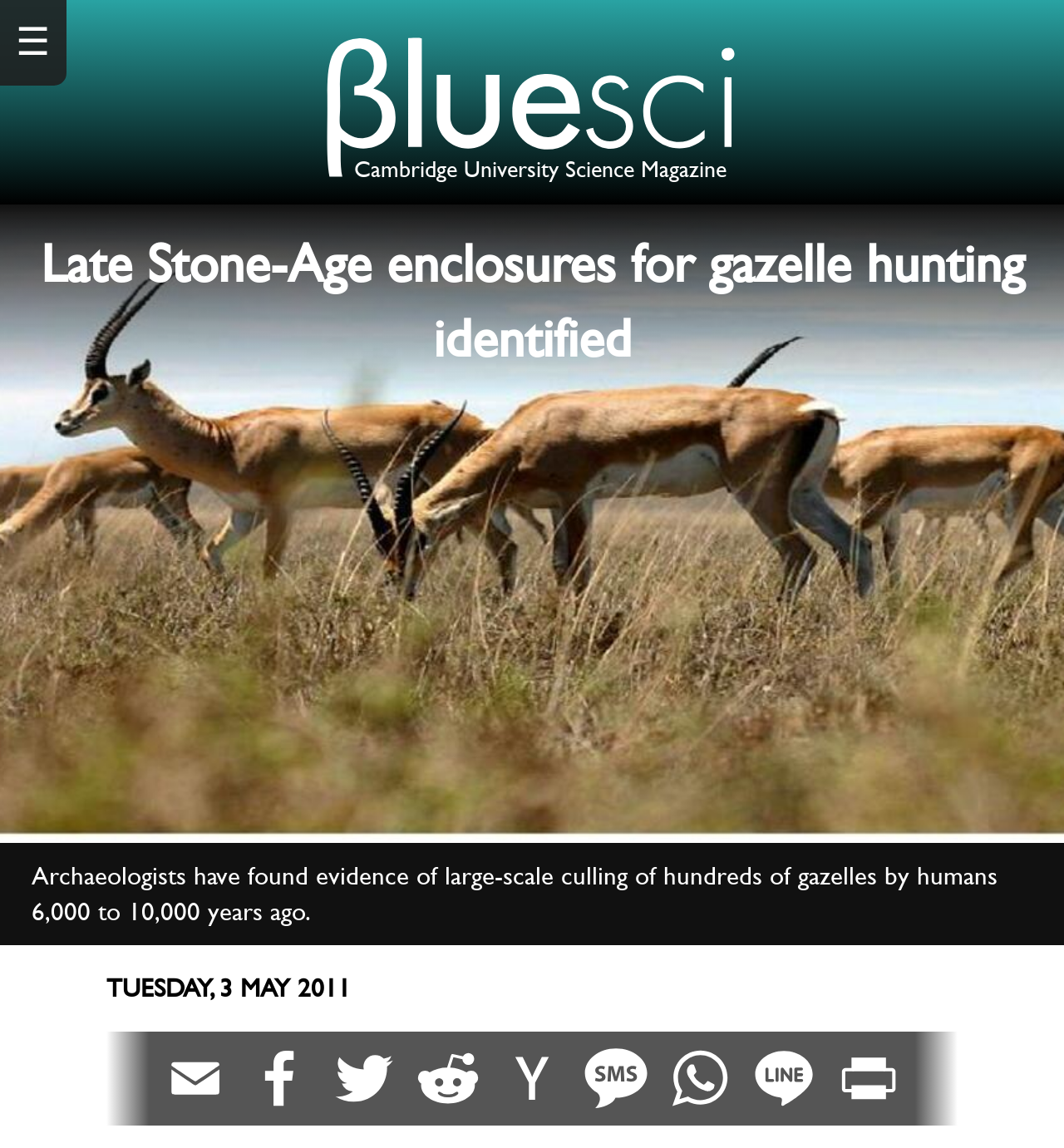Utilize the information from the image to answer the question in detail:
What is the topic of the article?

The topic of the article is mentioned in the StaticText element, which contains the text 'Late Stone-Age enclosures for gazelle hunting identified'.